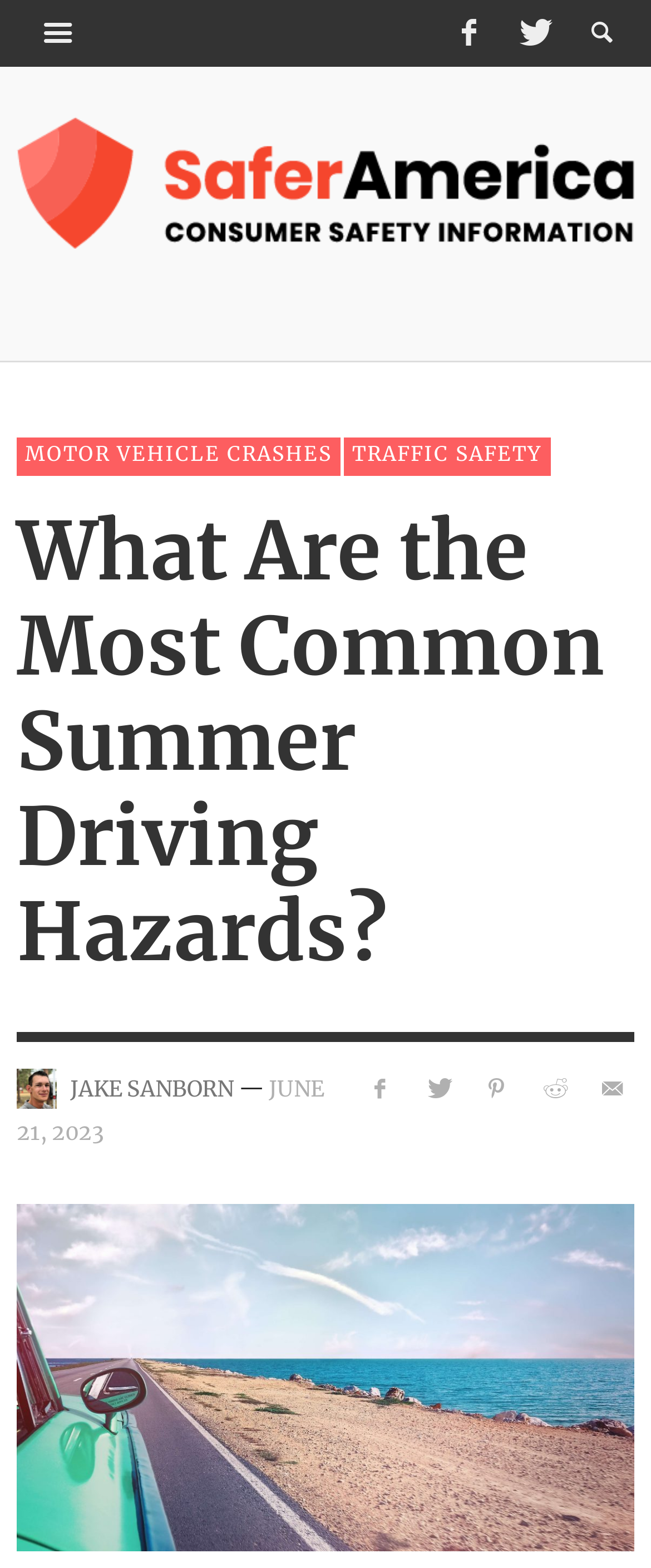Identify the bounding box coordinates of the element that should be clicked to fulfill this task: "Click the link to read more about TRAFFIC SAFETY". The coordinates should be provided as four float numbers between 0 and 1, i.e., [left, top, right, bottom].

[0.528, 0.279, 0.846, 0.304]